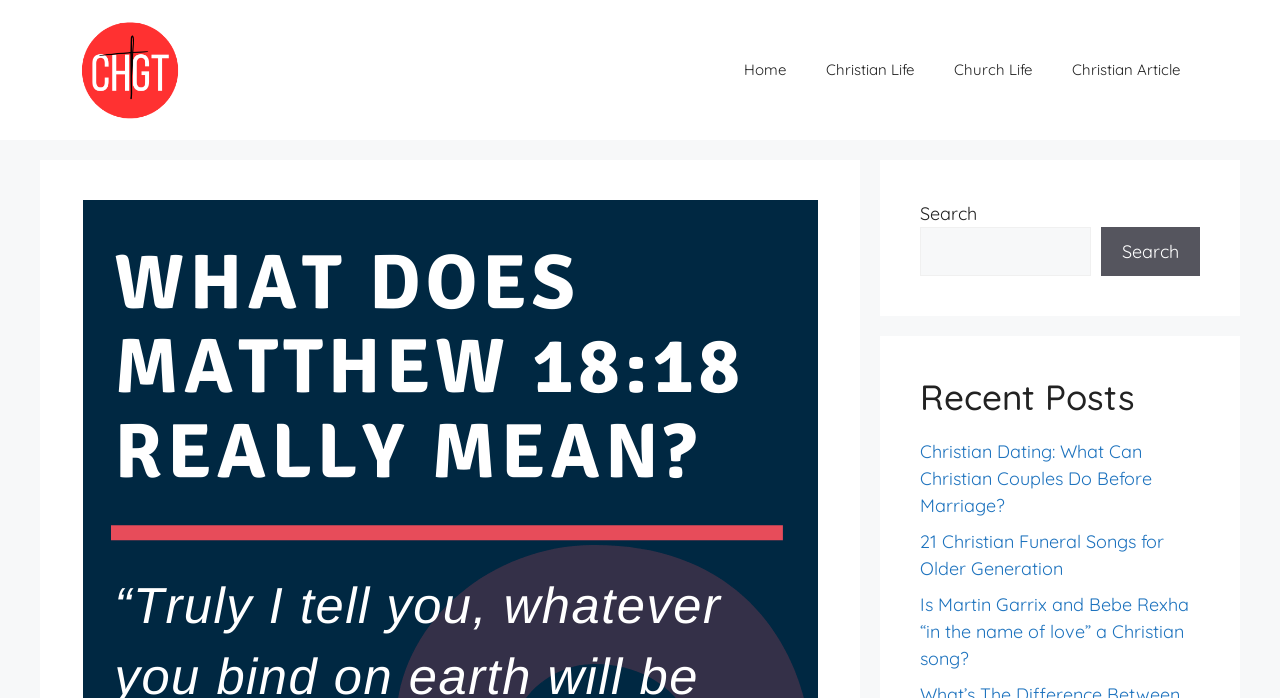Locate the primary headline on the webpage and provide its text.

Whatever You Decree on Earth Shall Be Established in Heaven (Detailed Explanation)